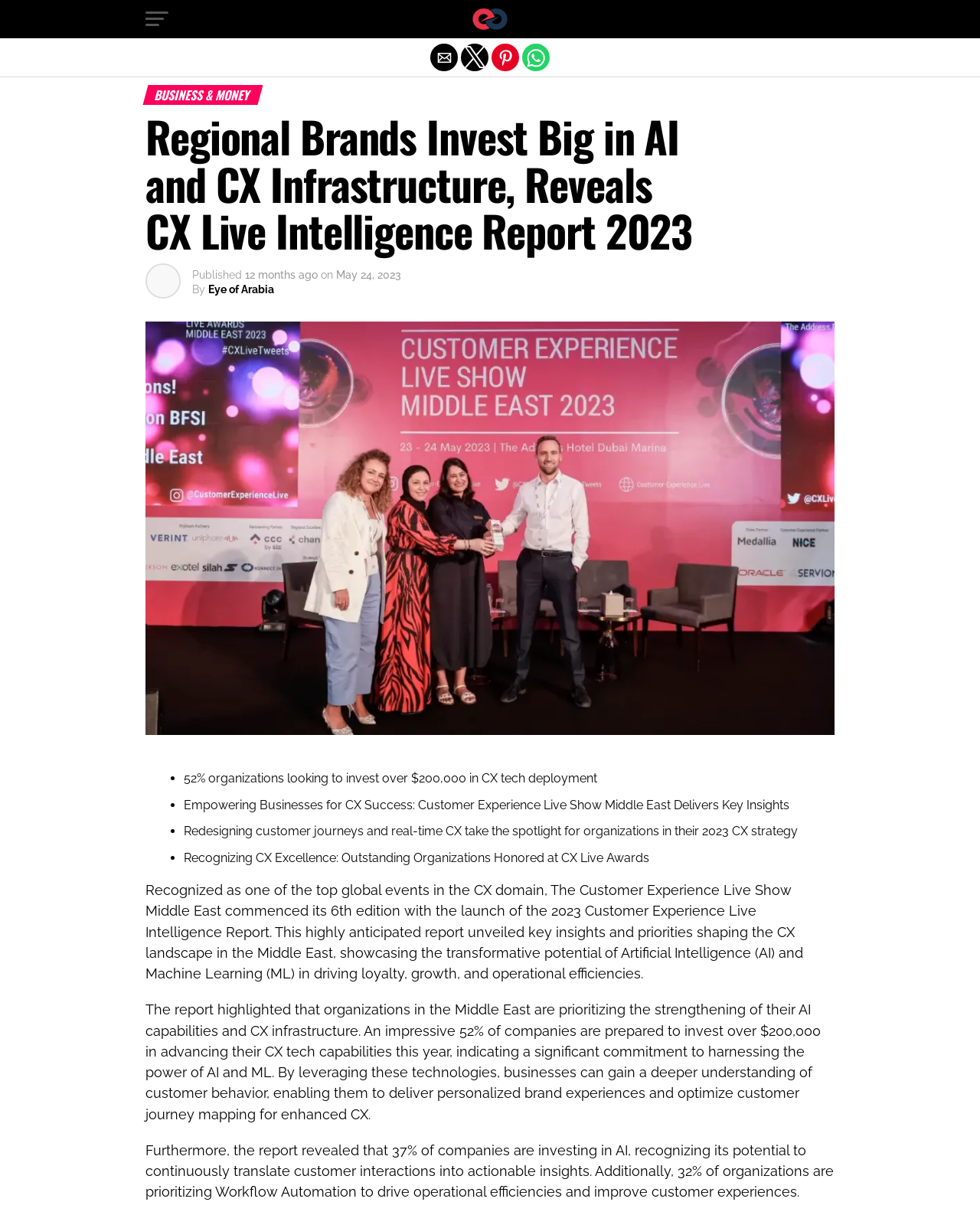Extract the primary headline from the webpage and present its text.

Regional Brands Invest Big in AI and CX Infrastructure, Reveals CX Live Intelligence Report 2023